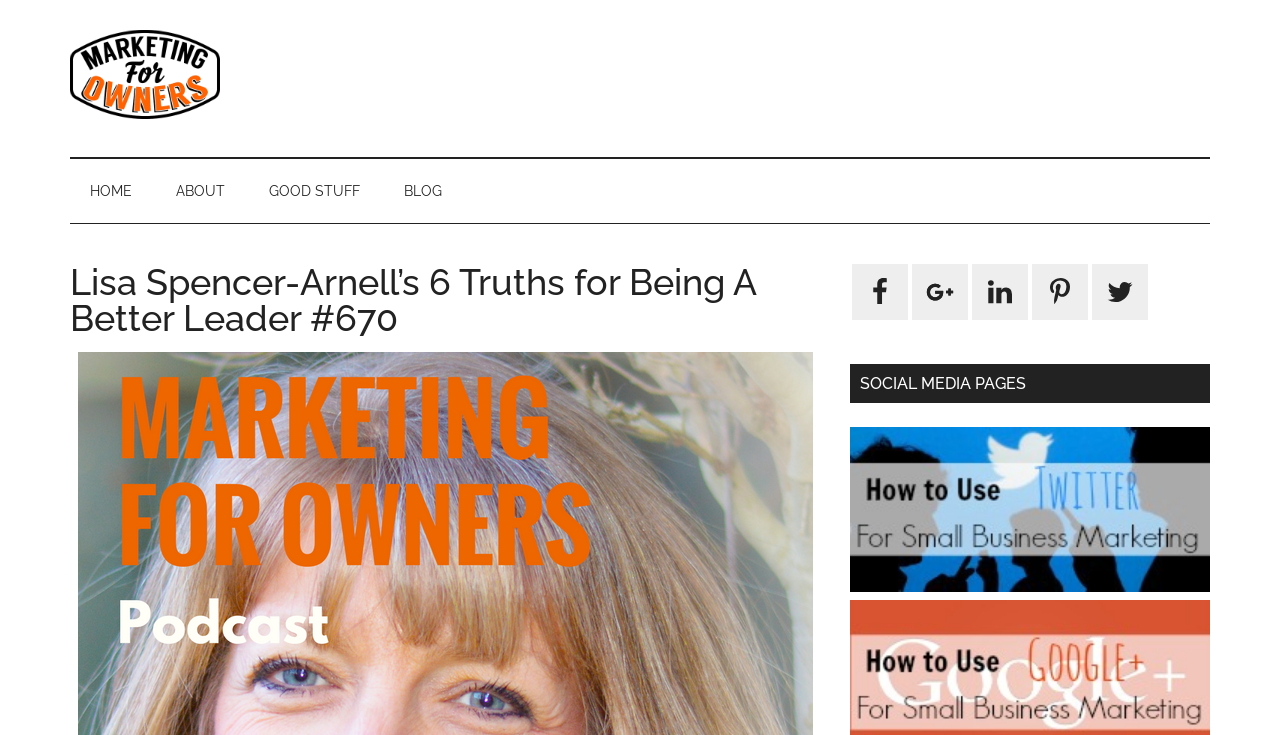Please find the main title text of this webpage.

Lisa Spencer-Arnell’s 6 Truths for Being A Better Leader #670